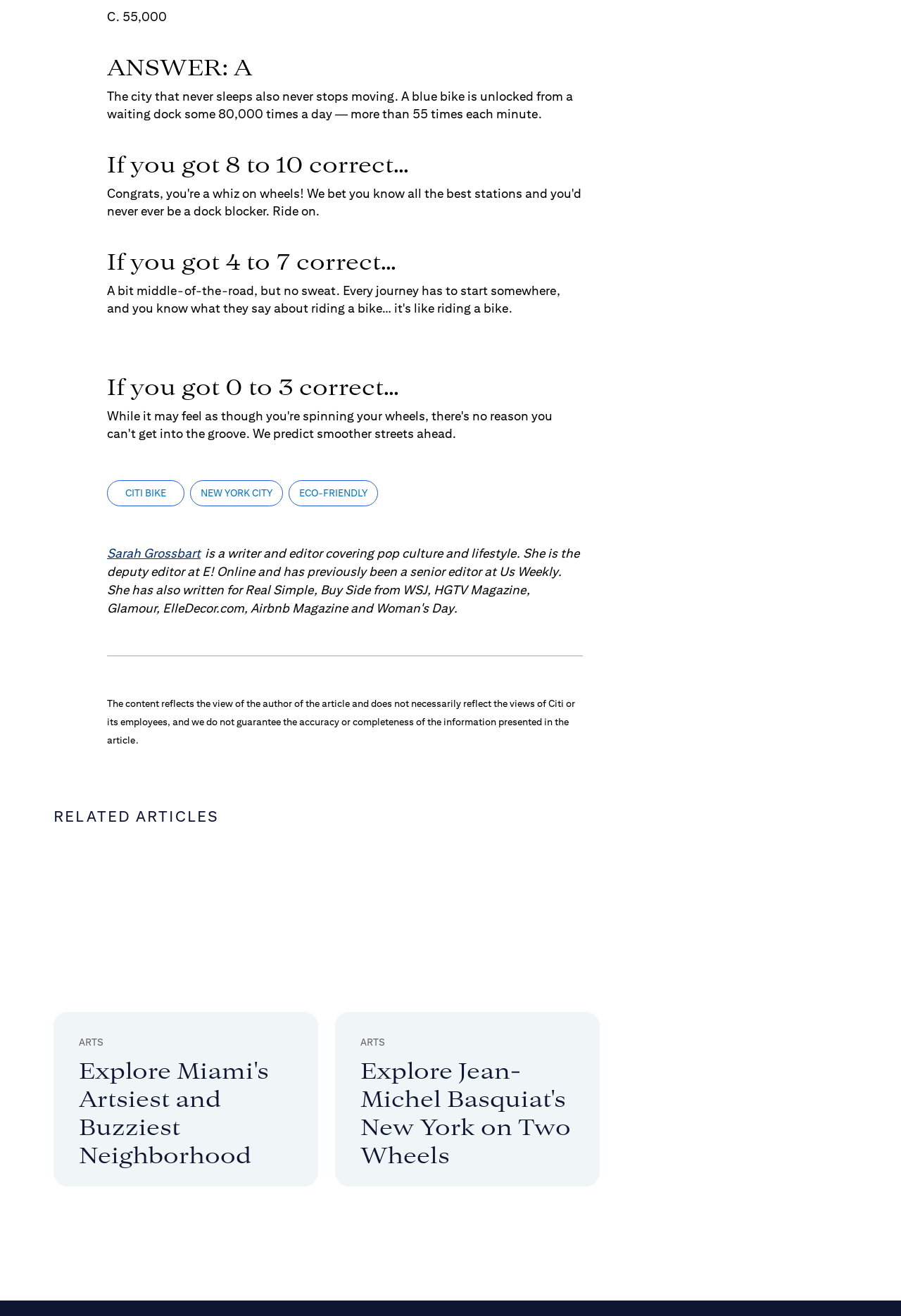Provide the bounding box coordinates of the HTML element described as: "Sarah Grossbart". The bounding box coordinates should be four float numbers between 0 and 1, i.e., [left, top, right, bottom].

[0.119, 0.192, 0.223, 0.206]